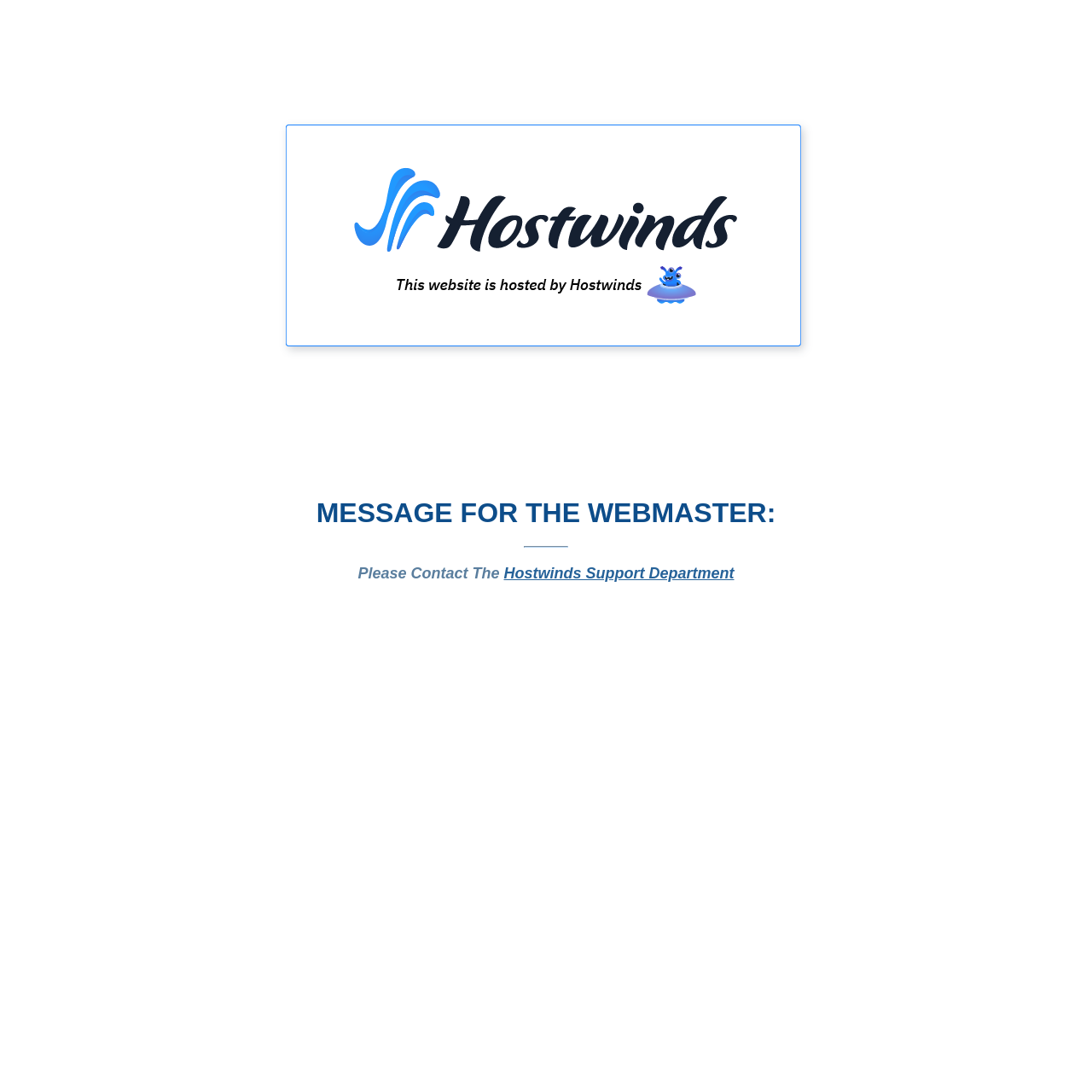Determine the bounding box for the UI element that matches this description: "parent_node: MESSAGE FOR THE WEBMASTER:".

[0.195, 0.427, 0.805, 0.44]